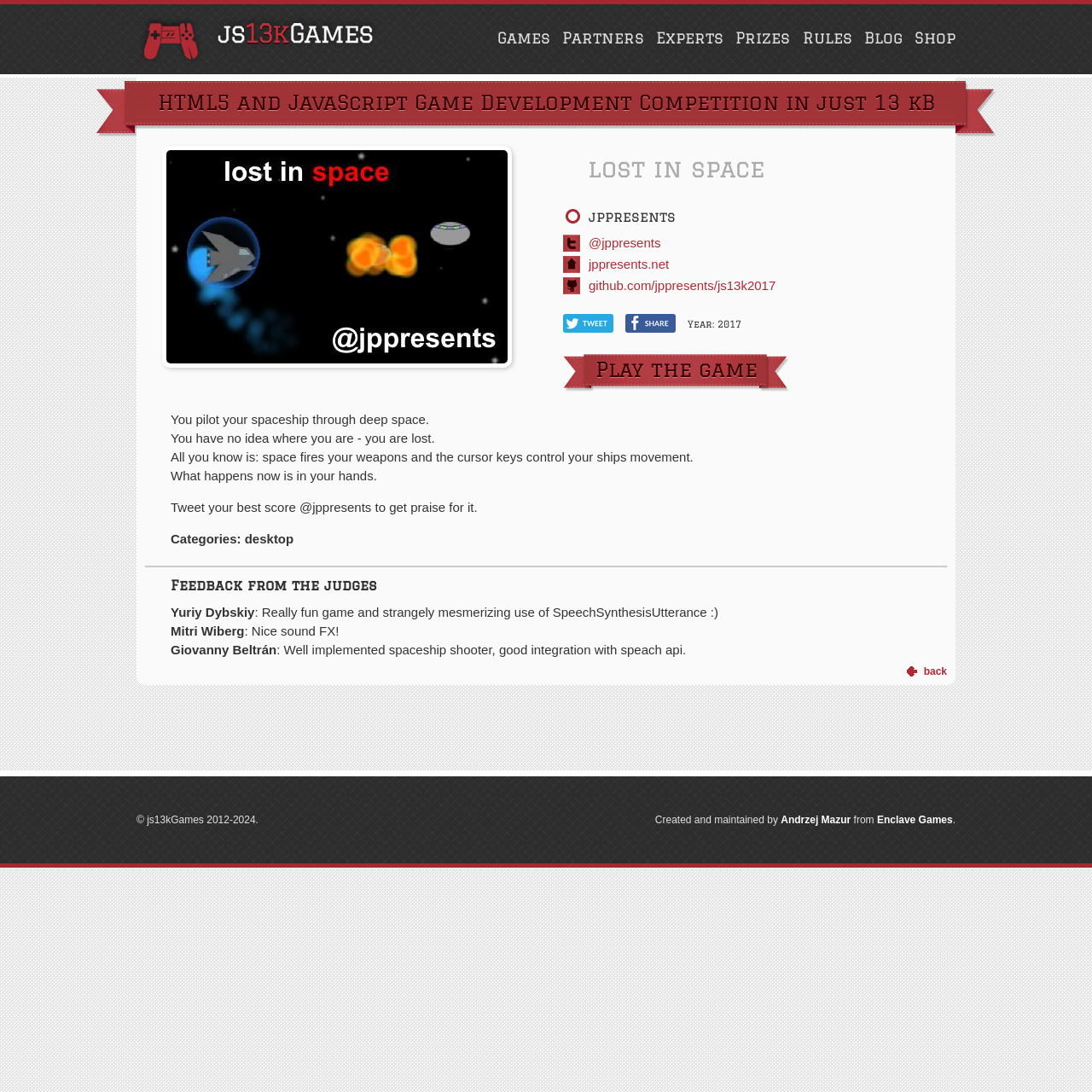Determine the bounding box coordinates of the element that should be clicked to execute the following command: "Share on Twitter".

[0.516, 0.288, 0.562, 0.305]